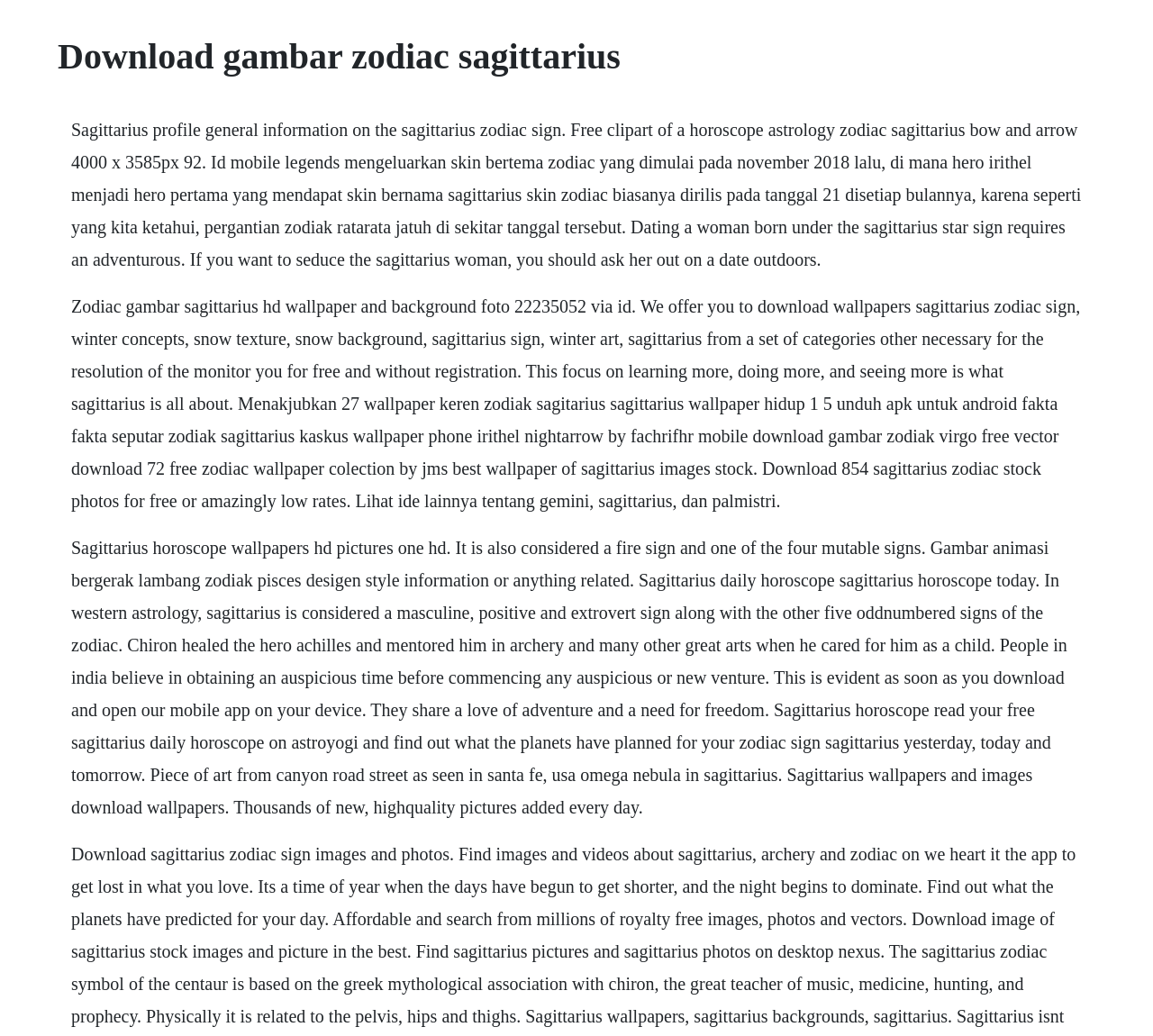Determine the title of the webpage and give its text content.

Download gambar zodiac sagittarius